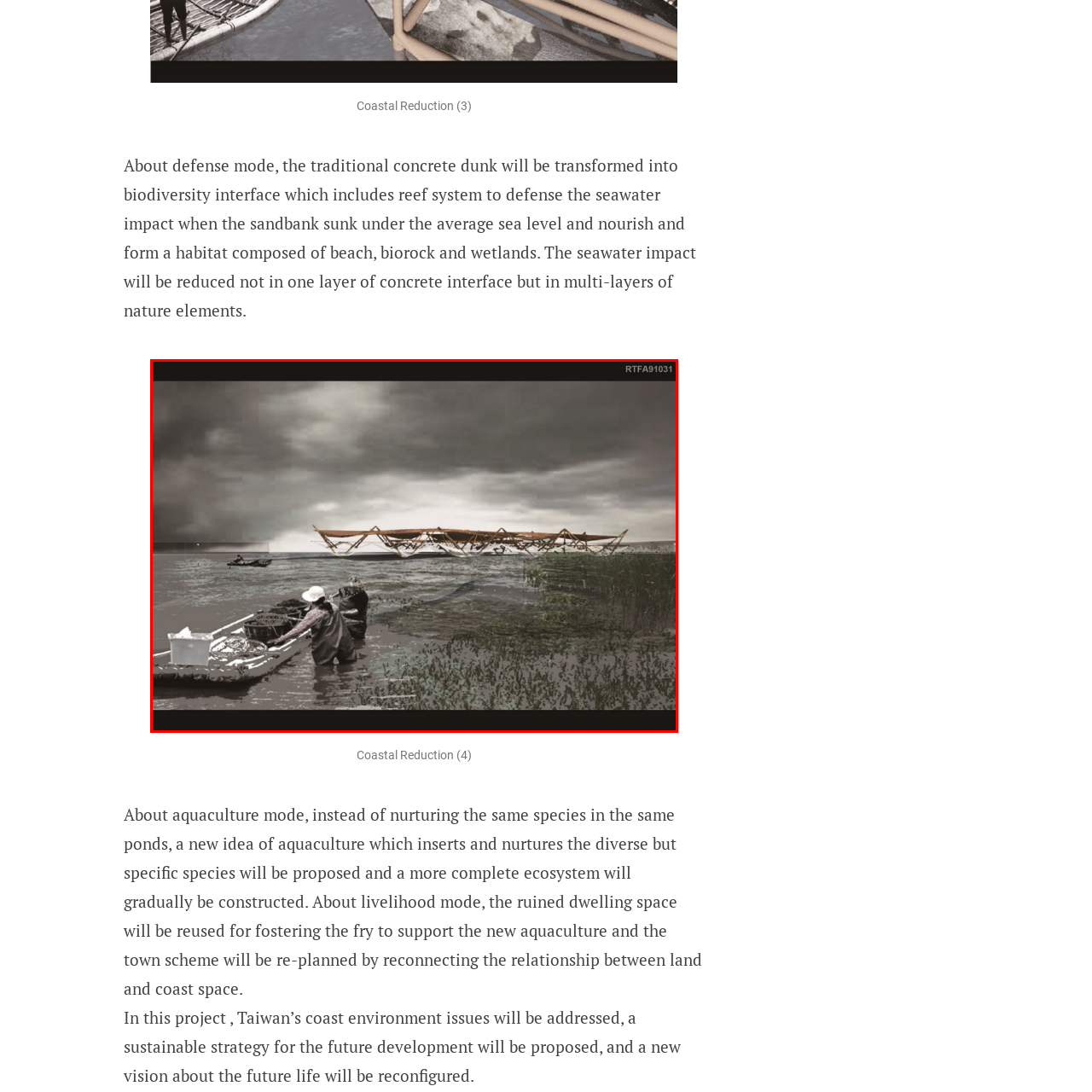View the element within the red boundary, What is the purpose of the futuristic structure? 
Deliver your response in one word or phrase.

Mitigating seawater impacts